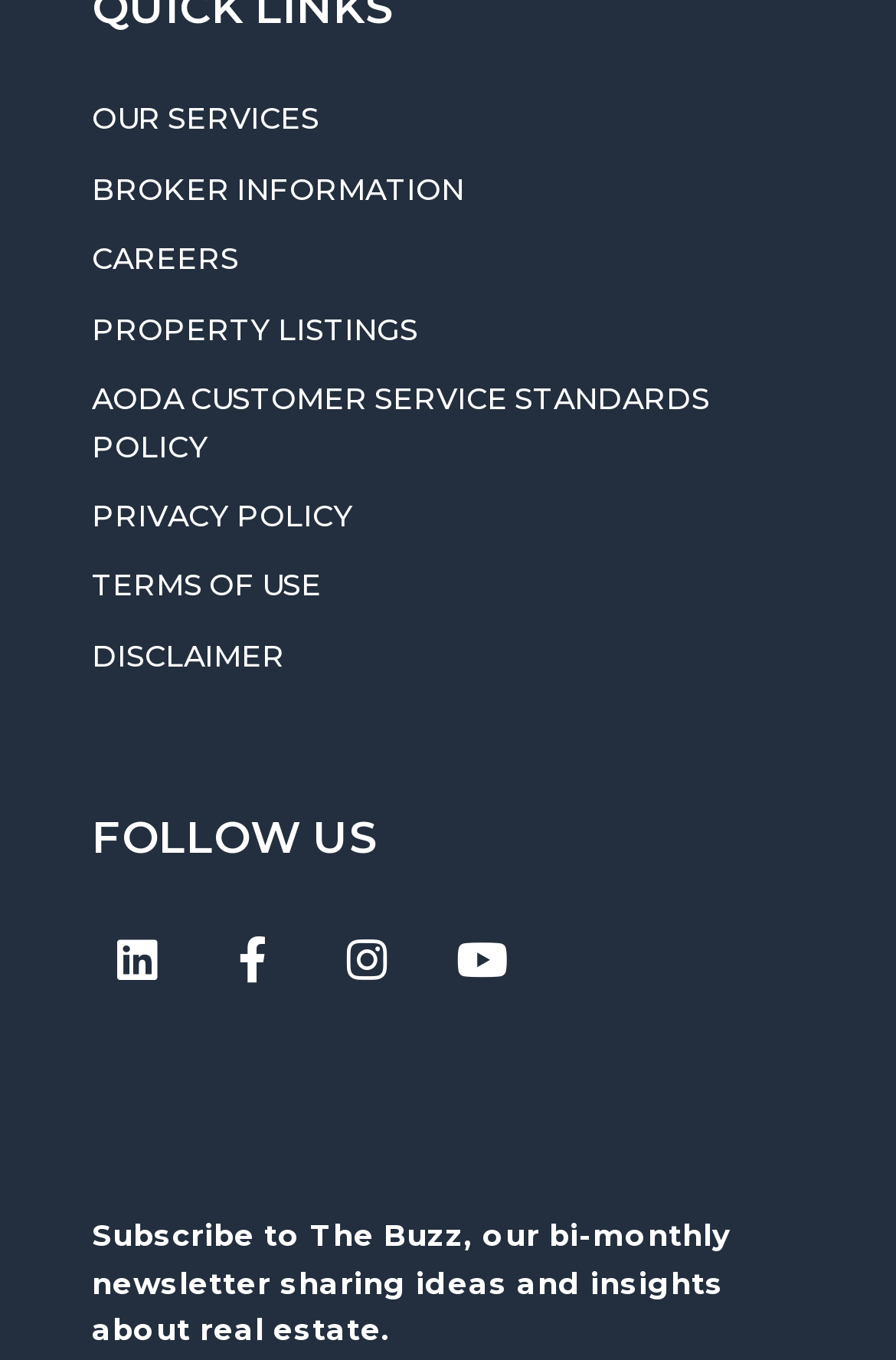What is the last link in the top navigation menu? From the image, respond with a single word or brief phrase.

DISCLAIMER